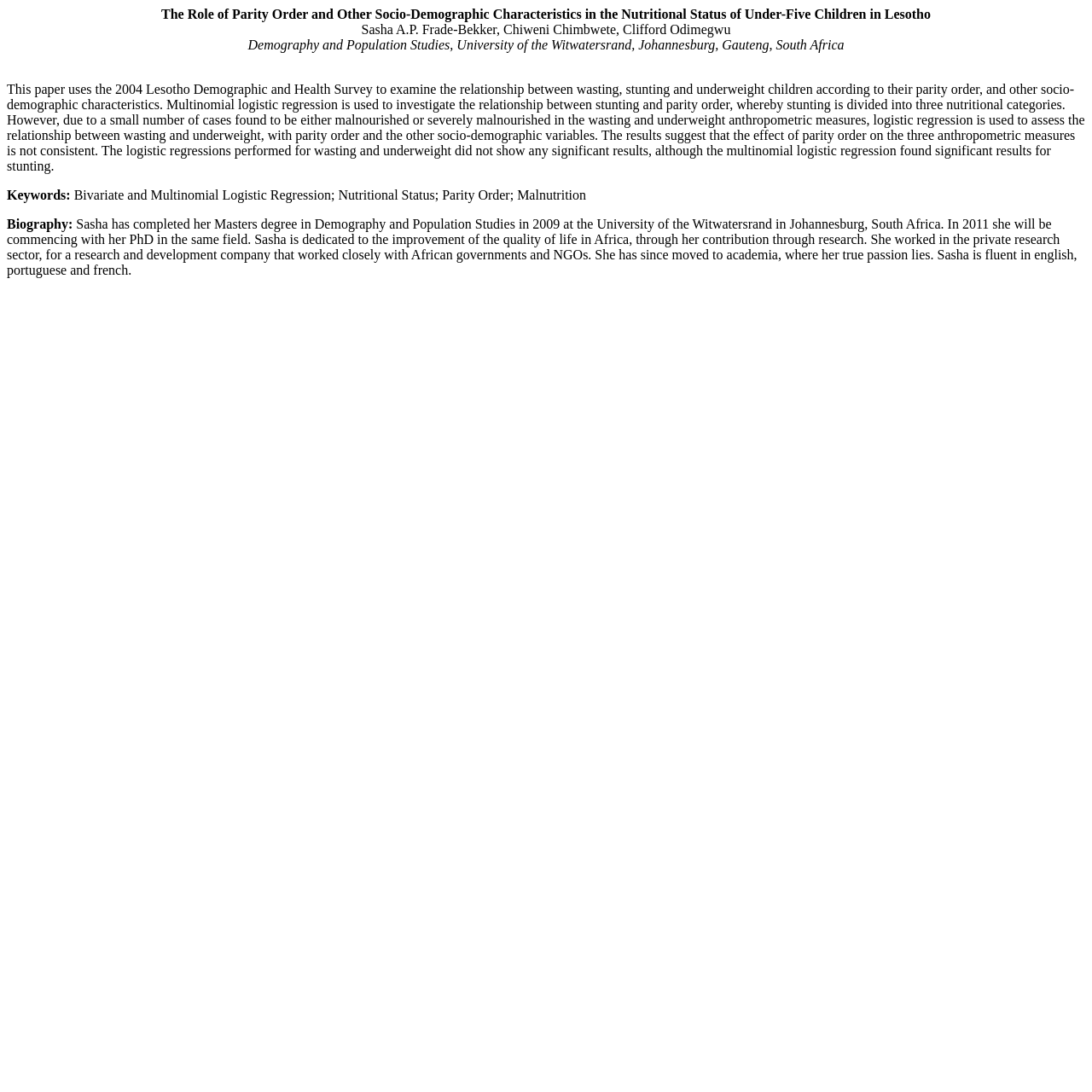Who is the author of this paper?
Please analyze the image and answer the question with as much detail as possible.

The author of this paper is Sasha A.P. Frade-Bekker, who is a researcher in Demography and Population Studies at the University of the Witwatersrand in Johannesburg, South Africa.